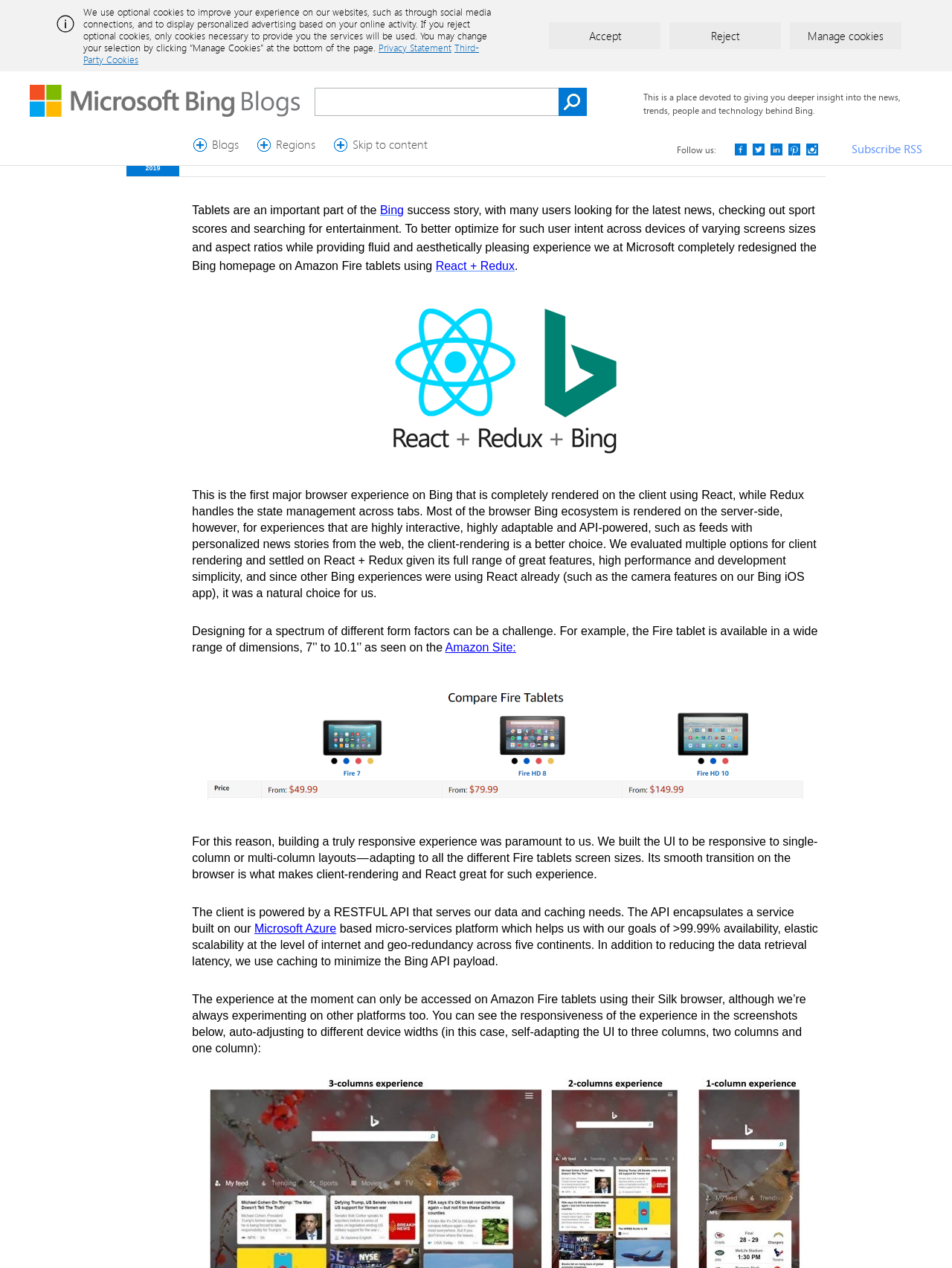Construct a comprehensive description capturing every detail on the webpage.

This webpage is about Bing and React on Amazon Tablets, specifically discussing the redesign of the Bing homepage on Amazon Fire tablets using React and Redux. At the top, there is an alert message and a small image, followed by a paragraph of text explaining the use of optional cookies and personalized advertising. Below this, there are three buttons: "Accept", "Reject", and "Manage Cookies".

On the left side, there is a heading "Blogs" with a link and an image. Below this, there is a paragraph of text describing the purpose of the blog. On the right side, there is a search box with a "Search" button and a link to "Blogs". There are also links to "Regions" and "Skip to content".

The main content of the page is divided into sections. The first section has a heading "Bing and React on Amazon Tablets" and a paragraph of text describing the importance of tablets for Bing's success story. The text explains that the Bing homepage was redesigned using React and Redux to provide a fluid and aesthetically pleasing experience.

The next section discusses the use of React and Redux for client-rendering and state management. There are links to "React + Redux" and "Amazon Site". The text explains the benefits of using React and Redux, including high performance, development simplicity, and adaptability to different screen sizes.

The following section describes the importance of building a responsive experience, with the UI adapting to single-column or multi-column layouts. The text explains that the client is powered by a RESTFUL API that serves data and caching needs, and that the API is built on a Microsoft Azure-based micro-services platform.

Finally, there is a section that mentions the experience is currently only accessible on Amazon Fire tablets using the Silk browser, but that they are experimenting on other platforms too. The section ends with a mention of screenshots showing the responsiveness of the experience.